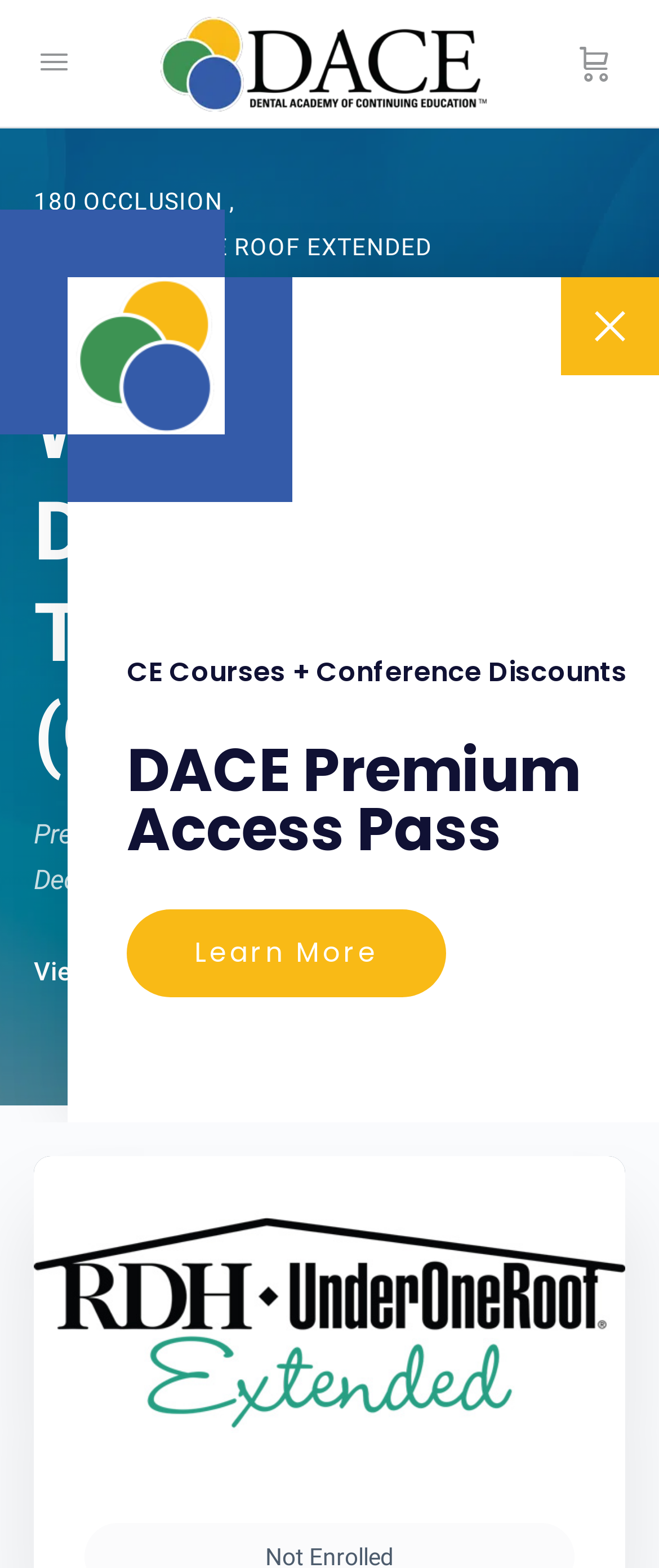Please provide a comprehensive response to the question based on the details in the image: What is the name of the image at the top?

The name of the image at the top can be found in the image element 'dental' which is located at the top of the webpage and has a bounding box coordinate of [0.243, 0.0, 0.739, 0.082].